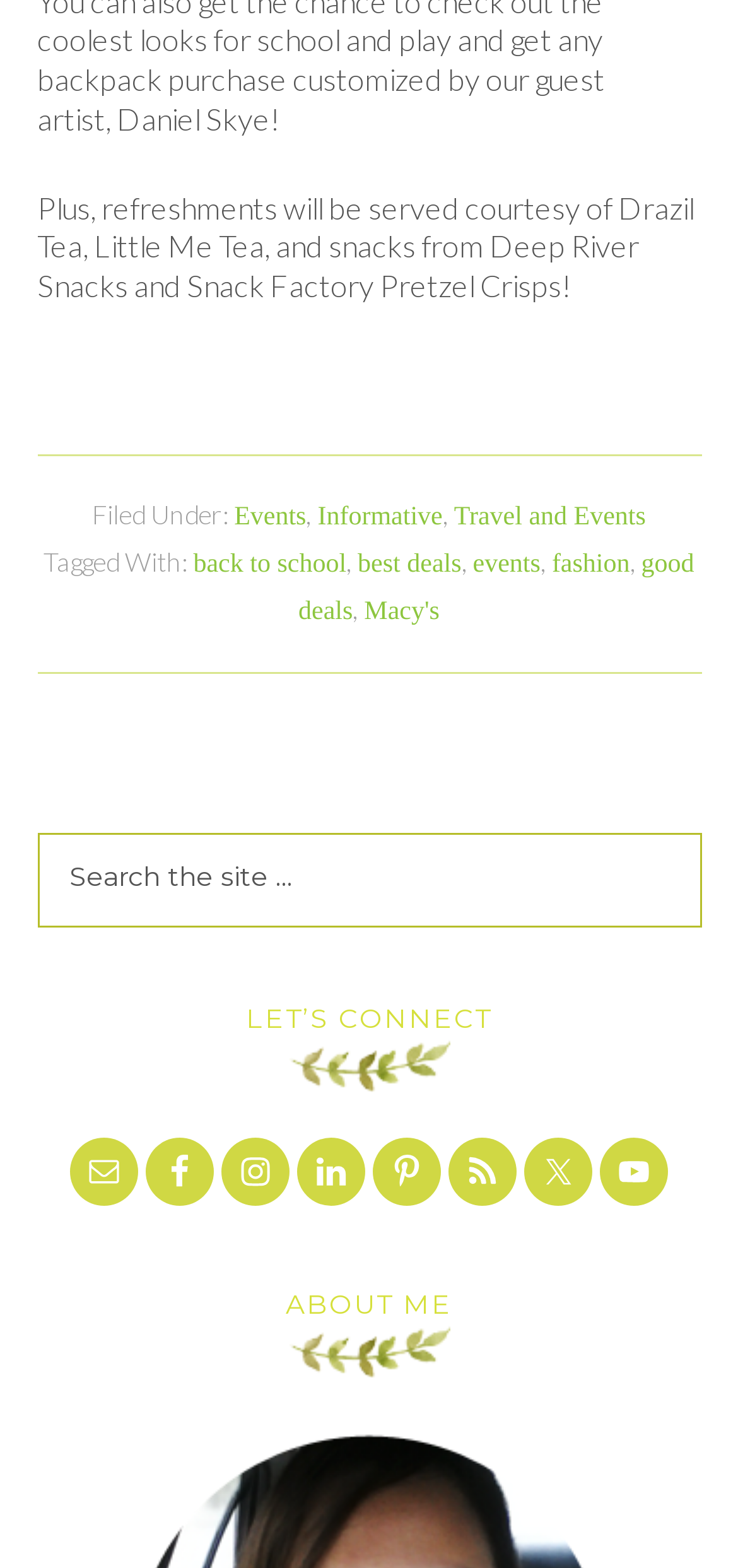Respond to the following question using a concise word or phrase: 
What is the name of the person mentioned?

Daniel Skye